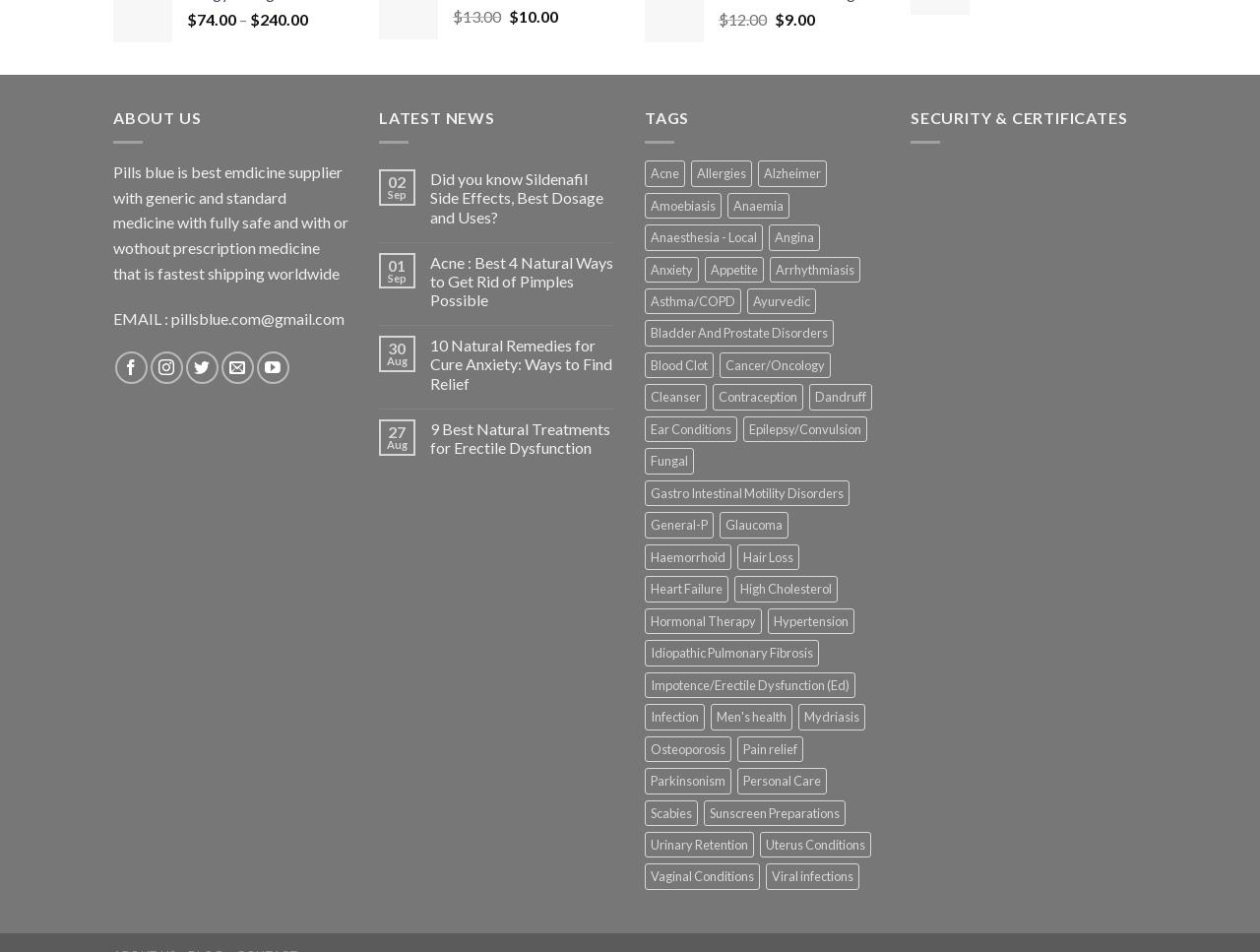Please determine the bounding box coordinates of the element to click in order to execute the following instruction: "Send us an email". The coordinates should be four float numbers between 0 and 1, specified as [left, top, right, bottom].

[0.176, 0.369, 0.202, 0.404]